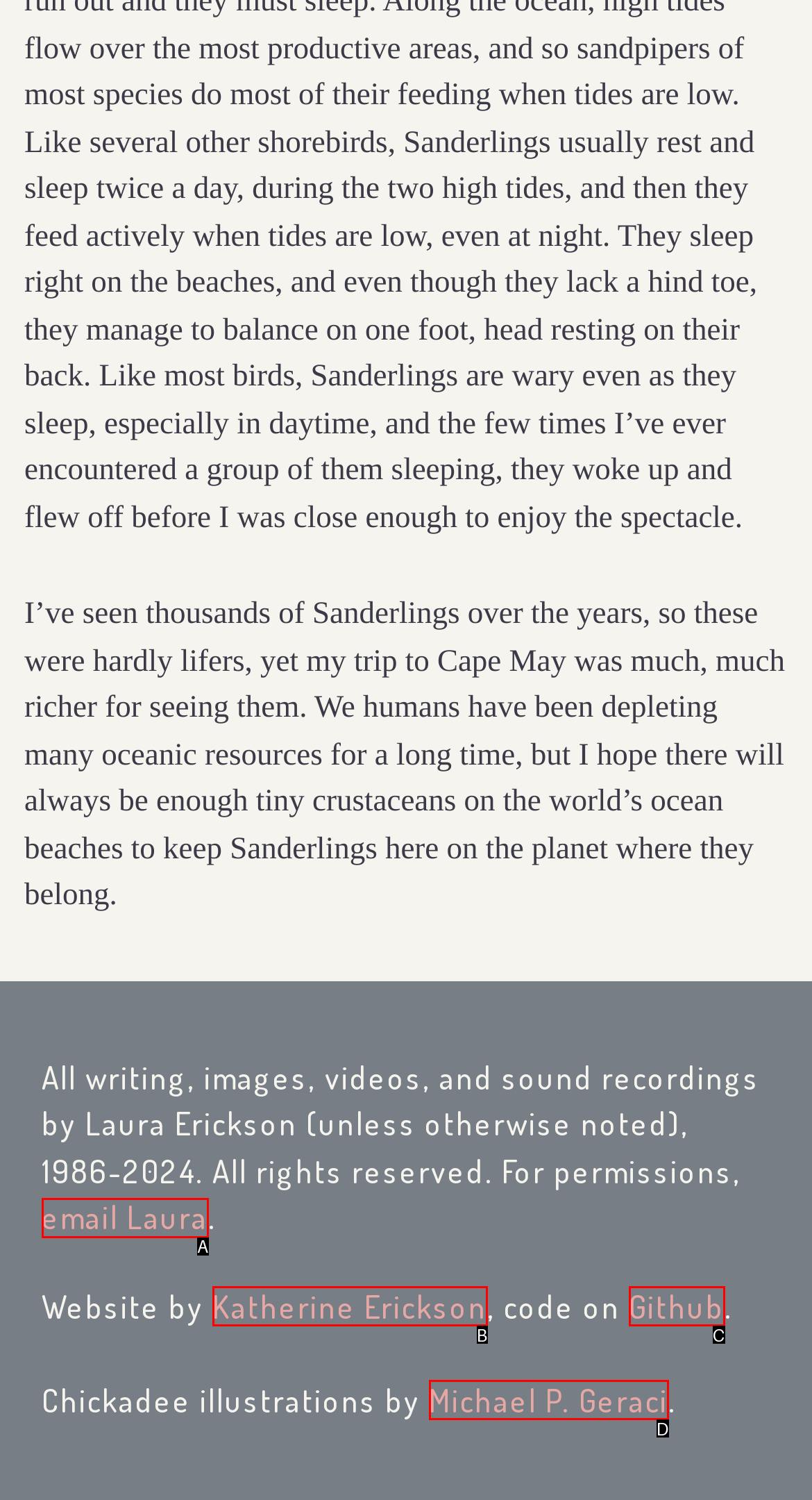Choose the HTML element that best fits the description: Palliative Care in Bangalore. Answer with the option's letter directly.

None